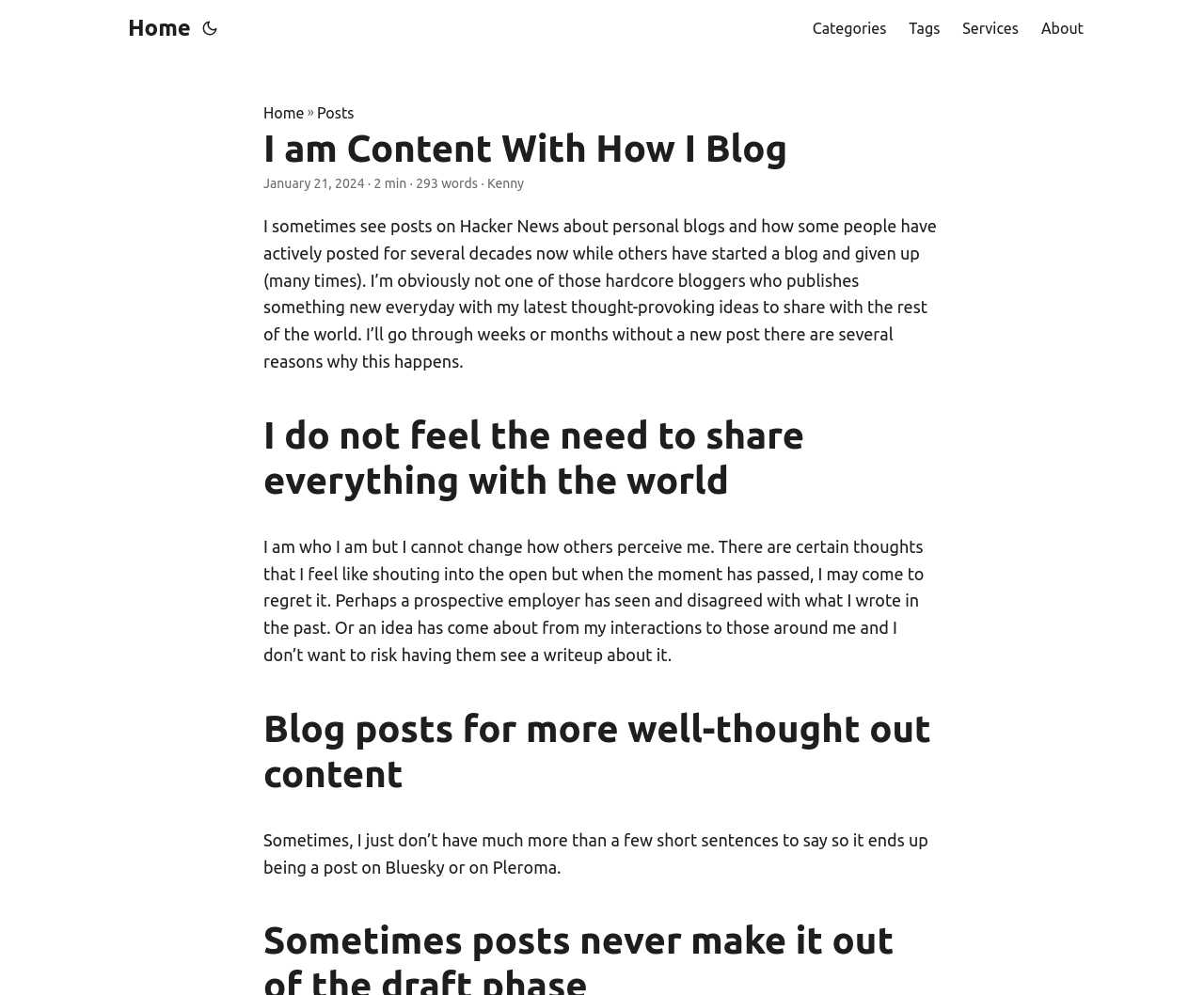Specify the bounding box coordinates of the area that needs to be clicked to achieve the following instruction: "view posts".

[0.263, 0.102, 0.294, 0.126]